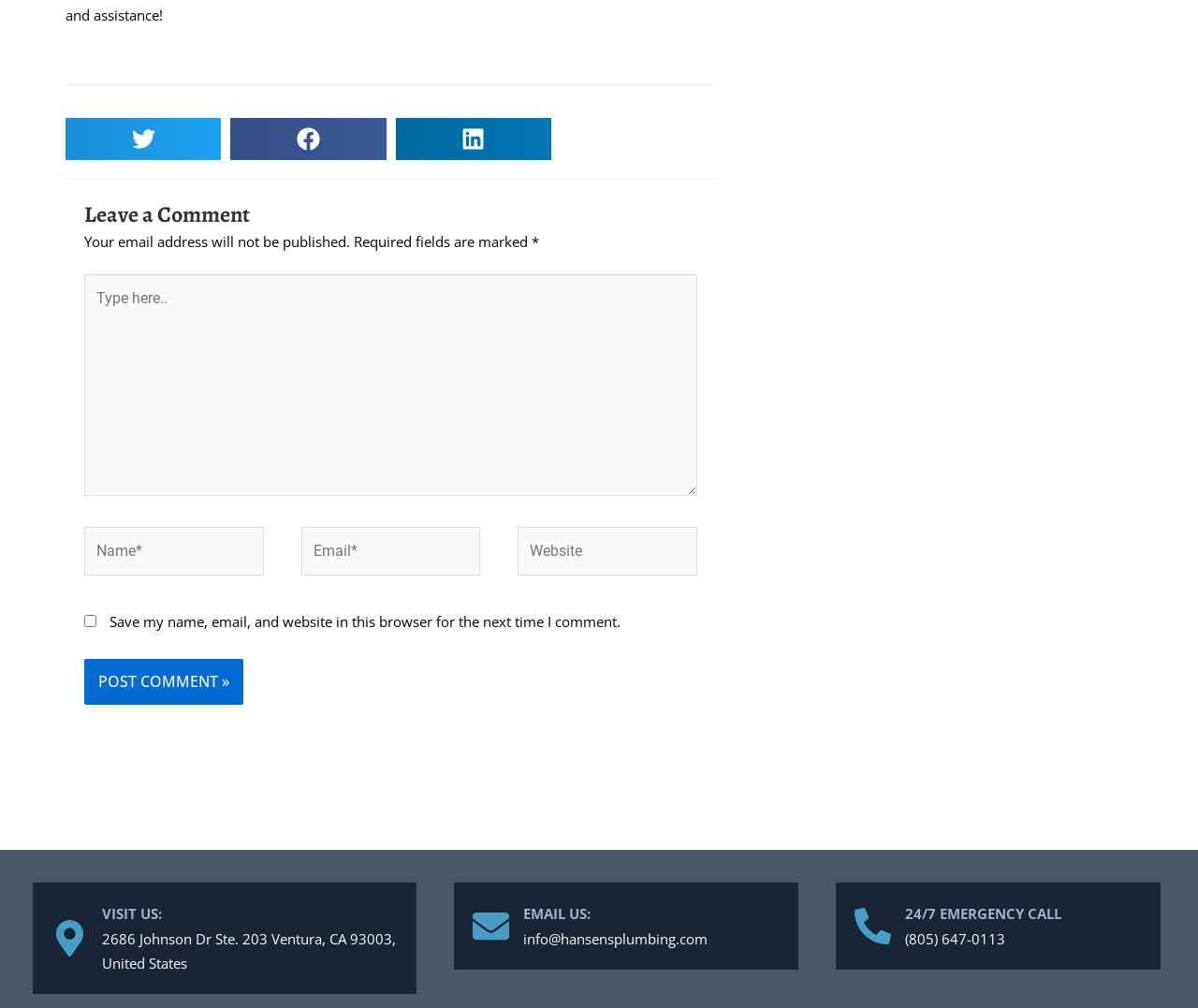Using the element description Contact us, predict the bounding box coordinates for the UI element. Provide the coordinates in (top-left x, top-left y, bottom-right x, bottom-right y) format with values ranging from 0 to 1.

None